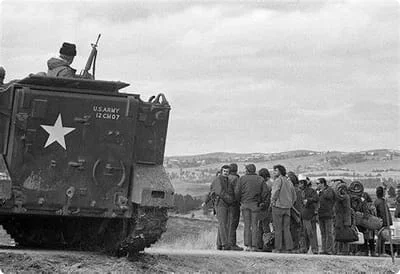Provide a short answer using a single word or phrase for the following question: 
Who are the individuals gathered in the foreground?

Ojibwa community members